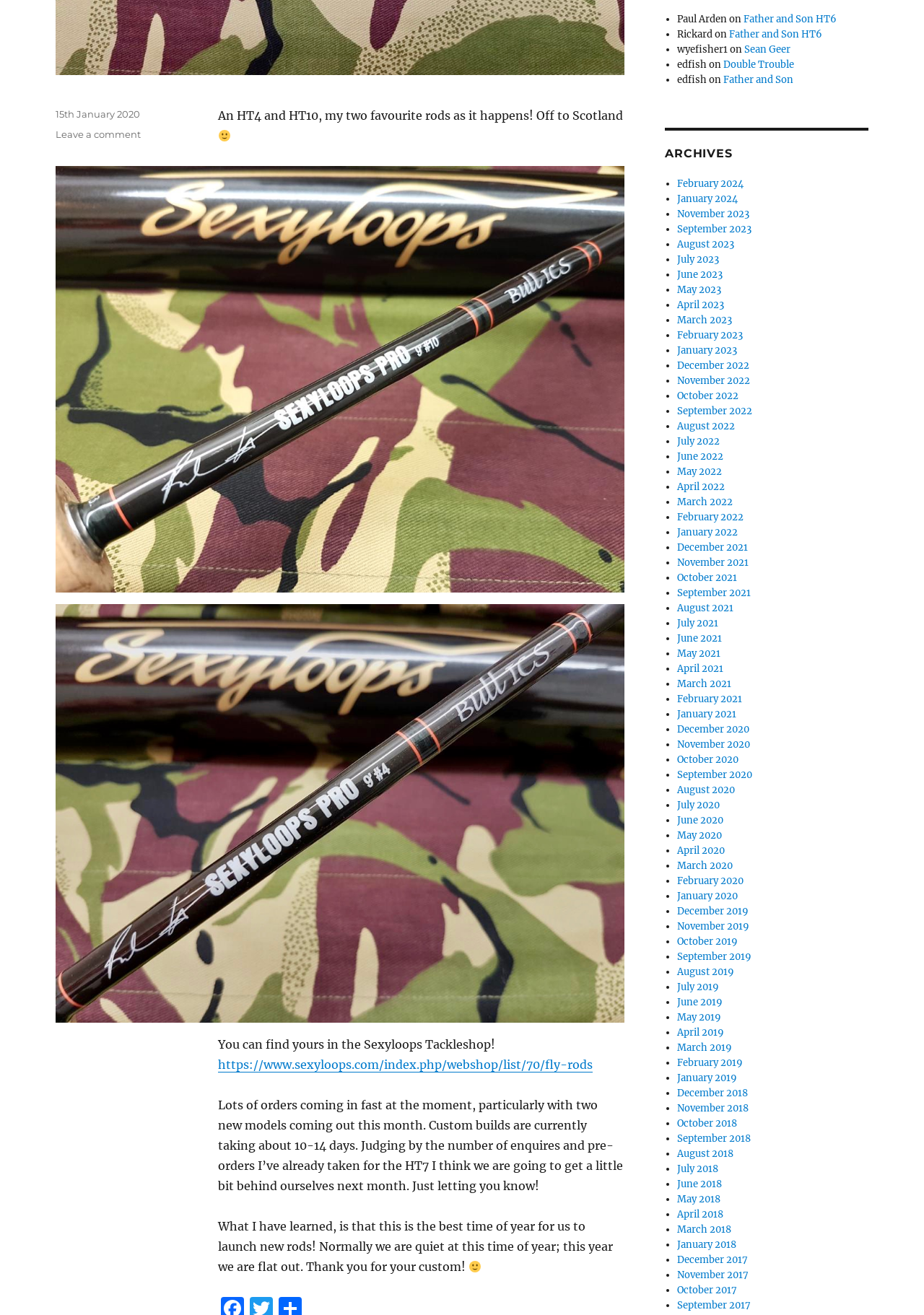Find the bounding box coordinates for the area that should be clicked to accomplish the instruction: "Click on the link to Sexyloops Tackleshop".

[0.236, 0.804, 0.642, 0.815]